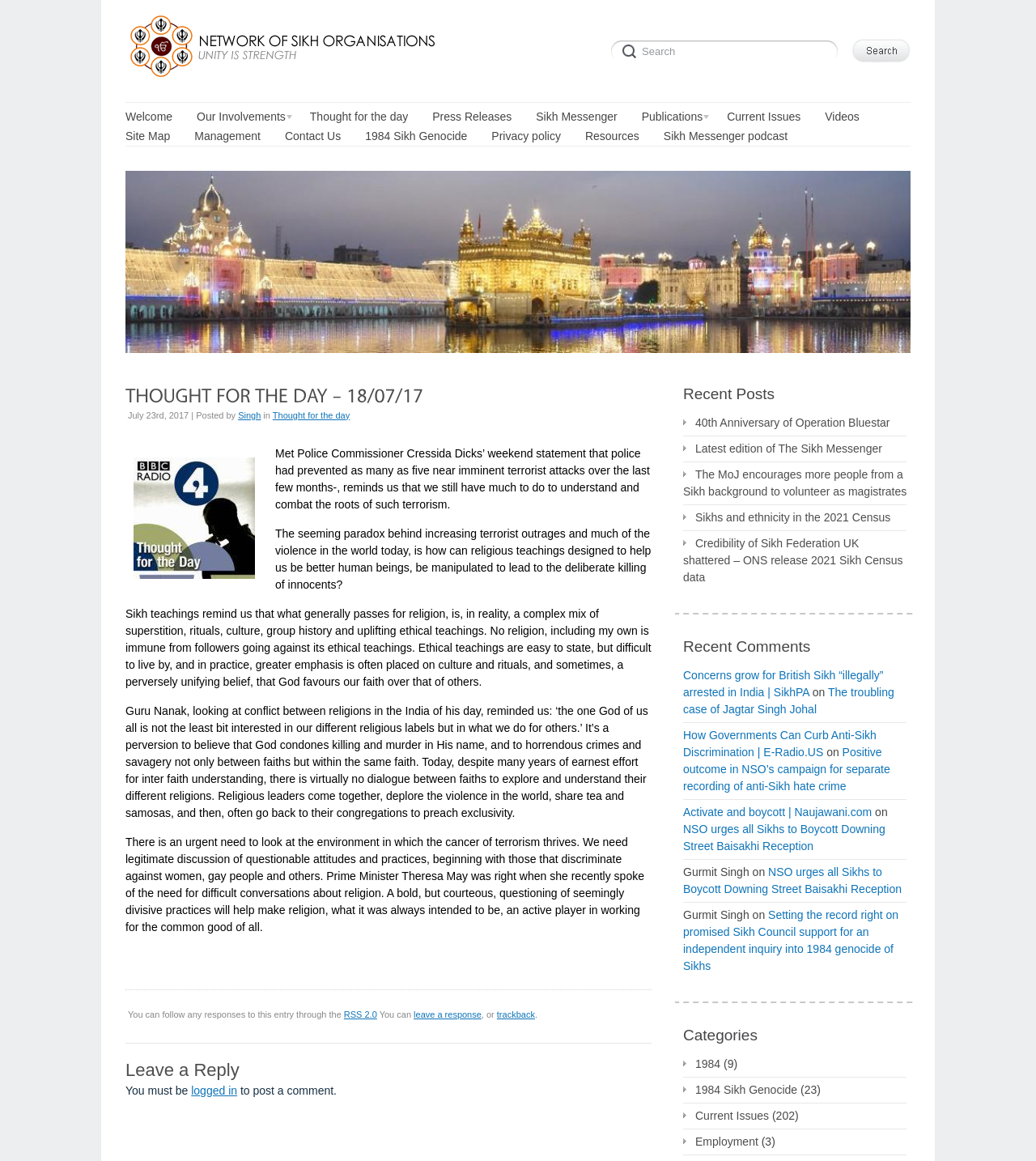Give a one-word or short phrase answer to the question: 
What is the purpose of the search box?

to search the website